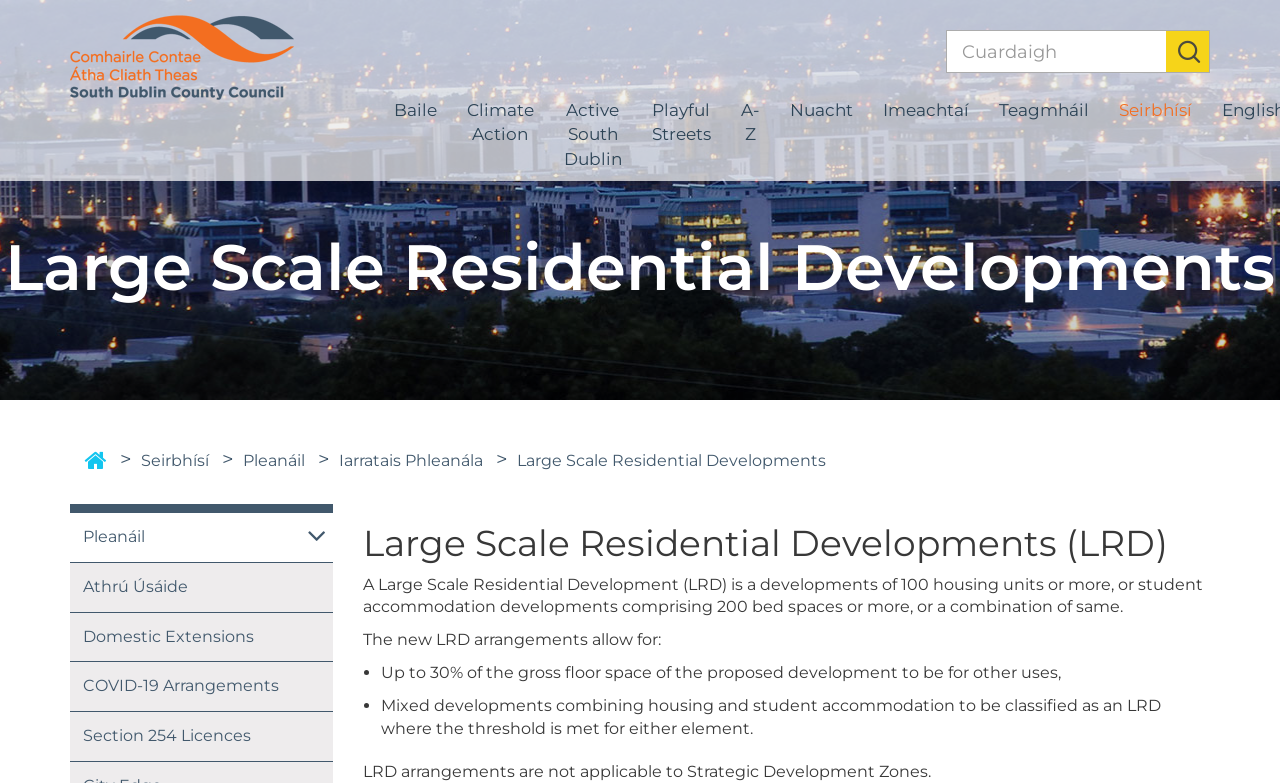Identify the text that serves as the heading for the webpage and generate it.

Large Scale Residential Developments (LRD)